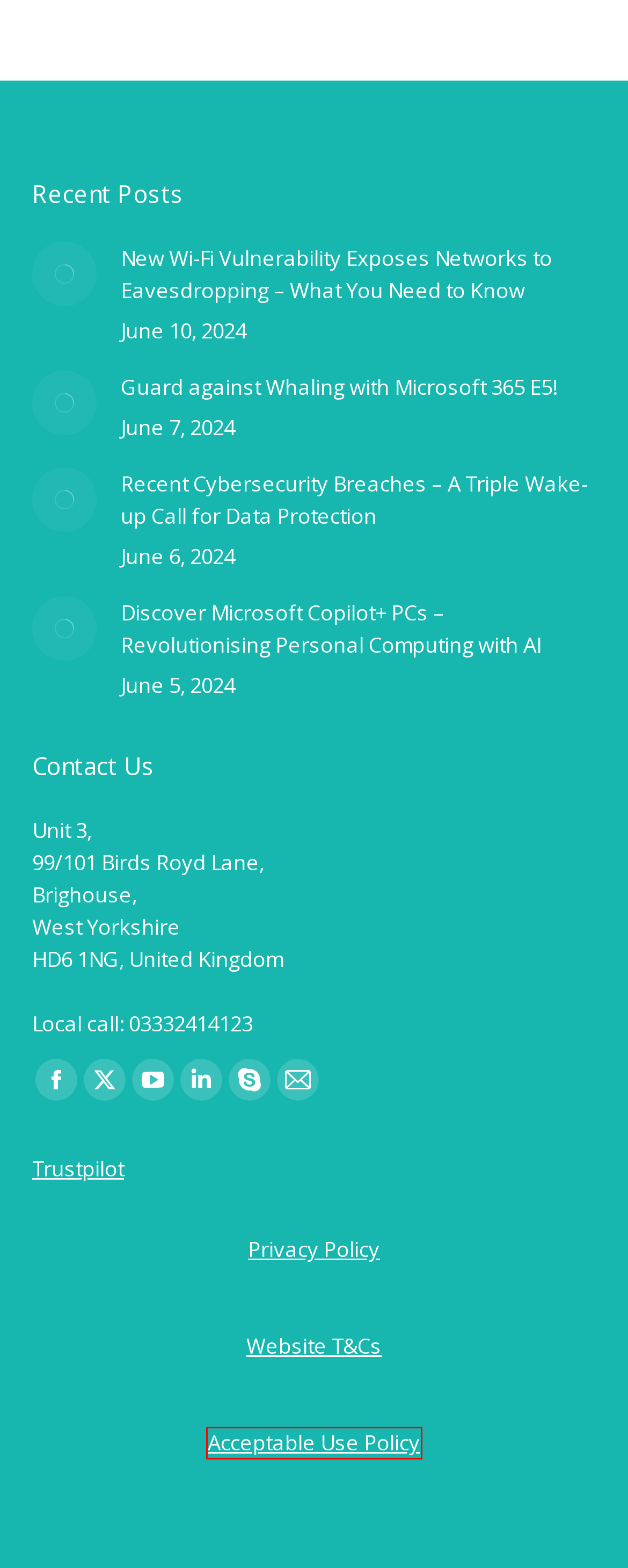You have a screenshot of a webpage with a red bounding box around an element. Select the webpage description that best matches the new webpage after clicking the element within the red bounding box. Here are the descriptions:
A. Acceptable Use Policy - Fusion IT
B. Guard Against Whaling With Microsoft 365 E5! - Fusion IT
C. 13 Useful Pointers For Working From Home - Fusion IT
D. Cyber Security - Fusion IT
E. Website T&Cs - Fusion IT
F. New Wi-Fi Vulnerability Exposes Networks To Eavesdropping - What You Need To Know - Fusion IT
G. Recent Cybersecurity Breaches - A Triple Wake-up Call For Data Protection - Fusion IT
H. Discover Microsoft Copilot+ PCs - Revolutionising Personal Computing With AI - Fusion IT

A